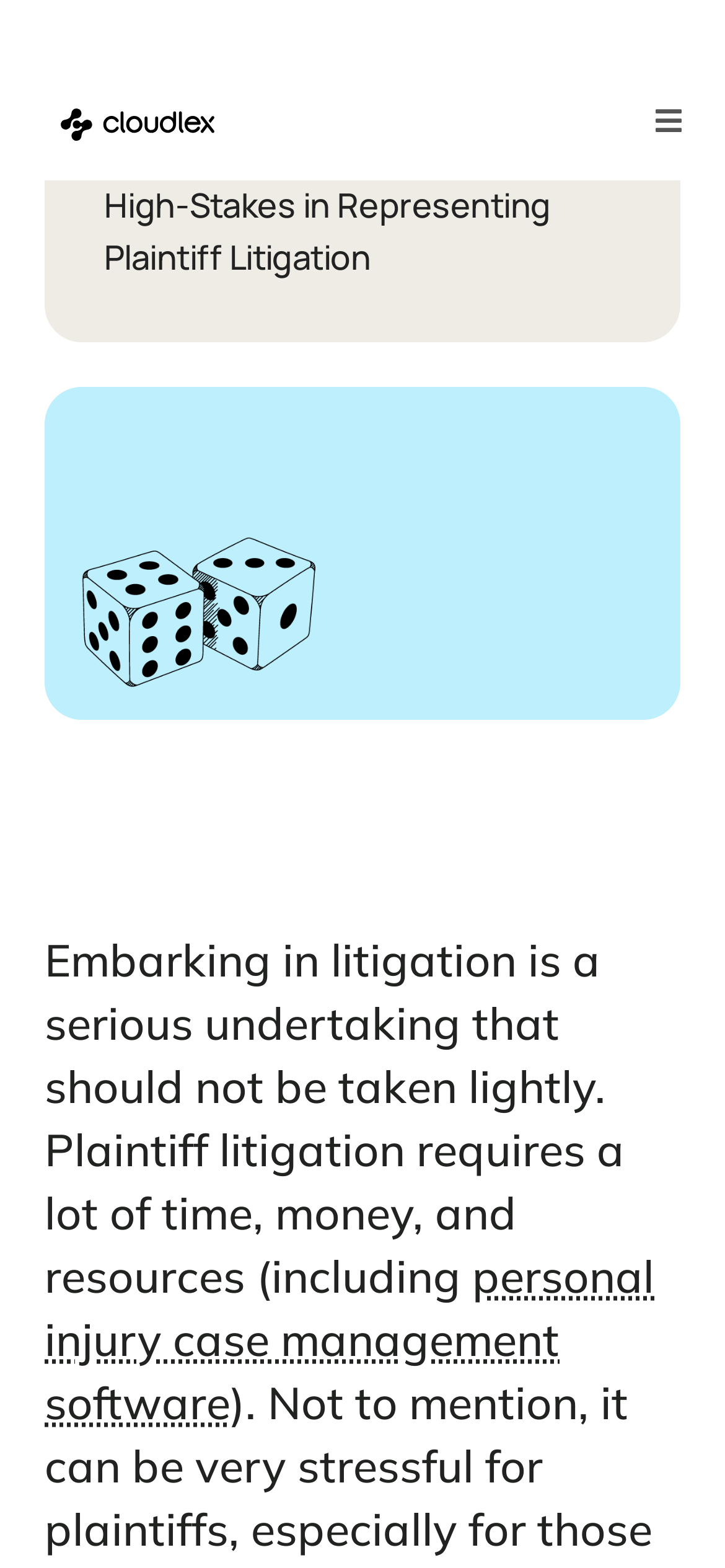Provide a thorough and detailed response to the question by examining the image: 
What type of software is mentioned on the webpage?

The link 'personal injury case management software' is mentioned in the webpage content, indicating that this type of software is relevant to the topic of high-stakes plaintiff litigation.